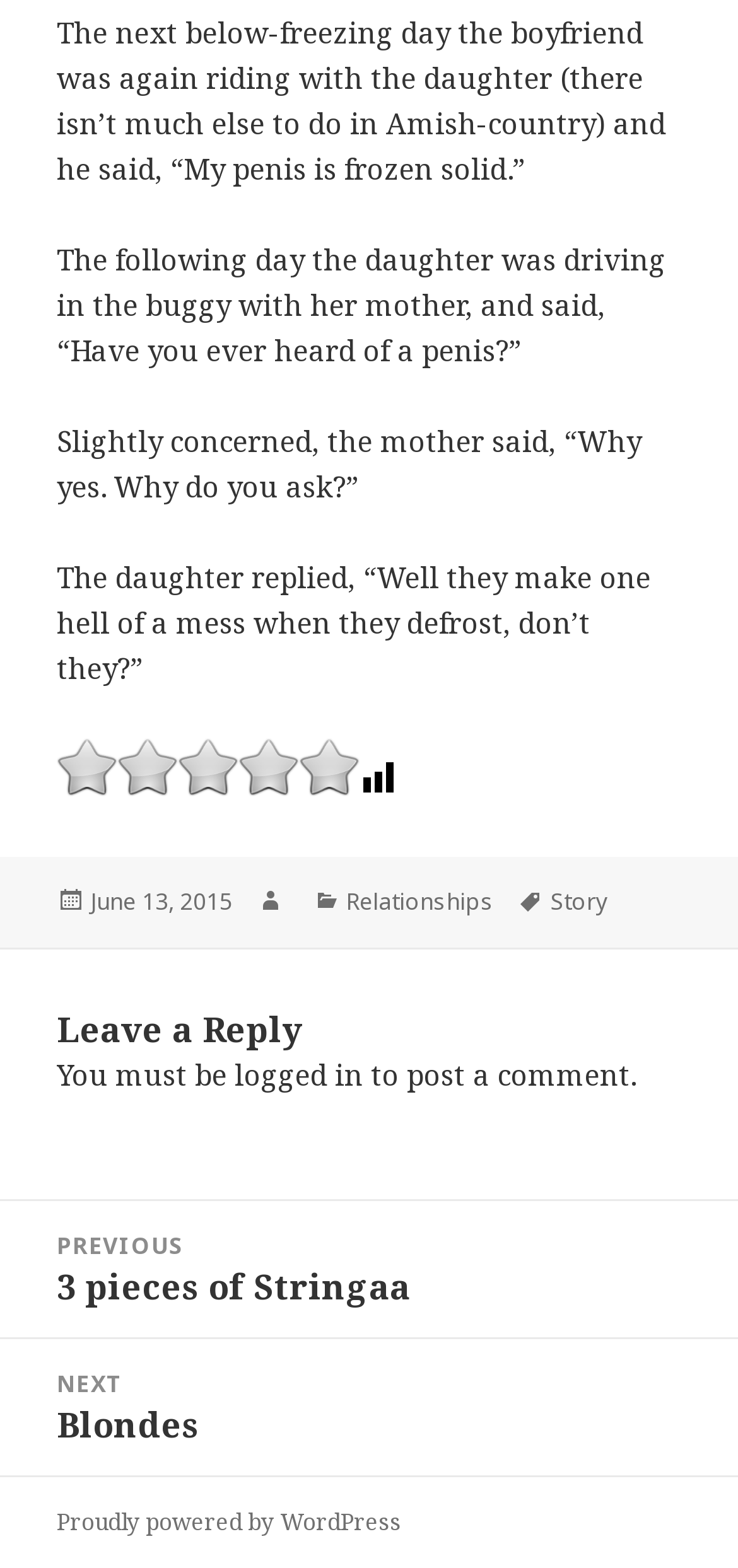Refer to the image and answer the question with as much detail as possible: What is the topic of the story?

The topic of the story can be inferred from the category link 'Relationships' in the footer section of the webpage, which suggests that the story is related to relationships.